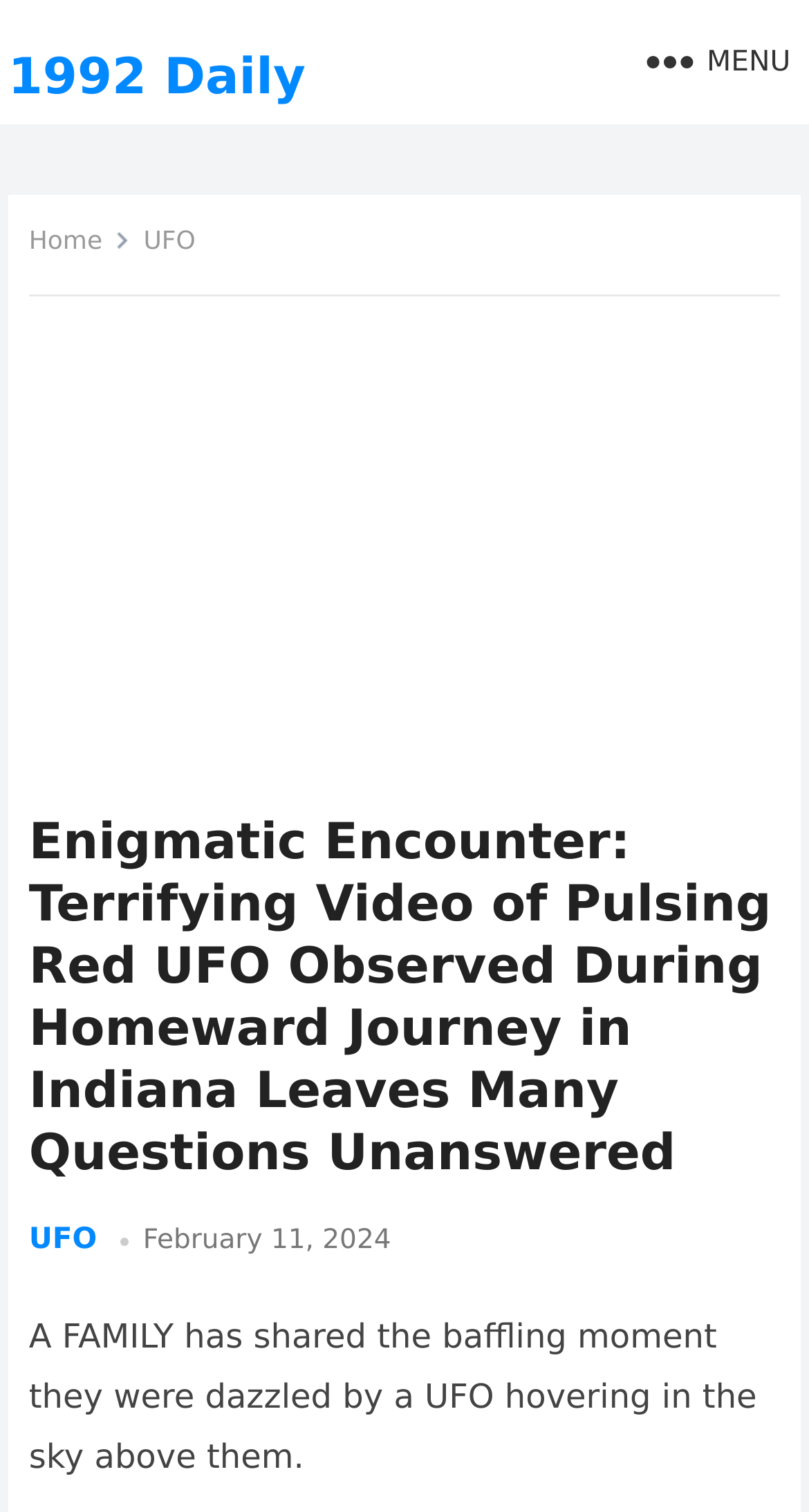Provide the bounding box coordinates of the HTML element this sentence describes: "Home". The bounding box coordinates consist of four float numbers between 0 and 1, i.e., [left, top, right, bottom].

[0.036, 0.149, 0.162, 0.169]